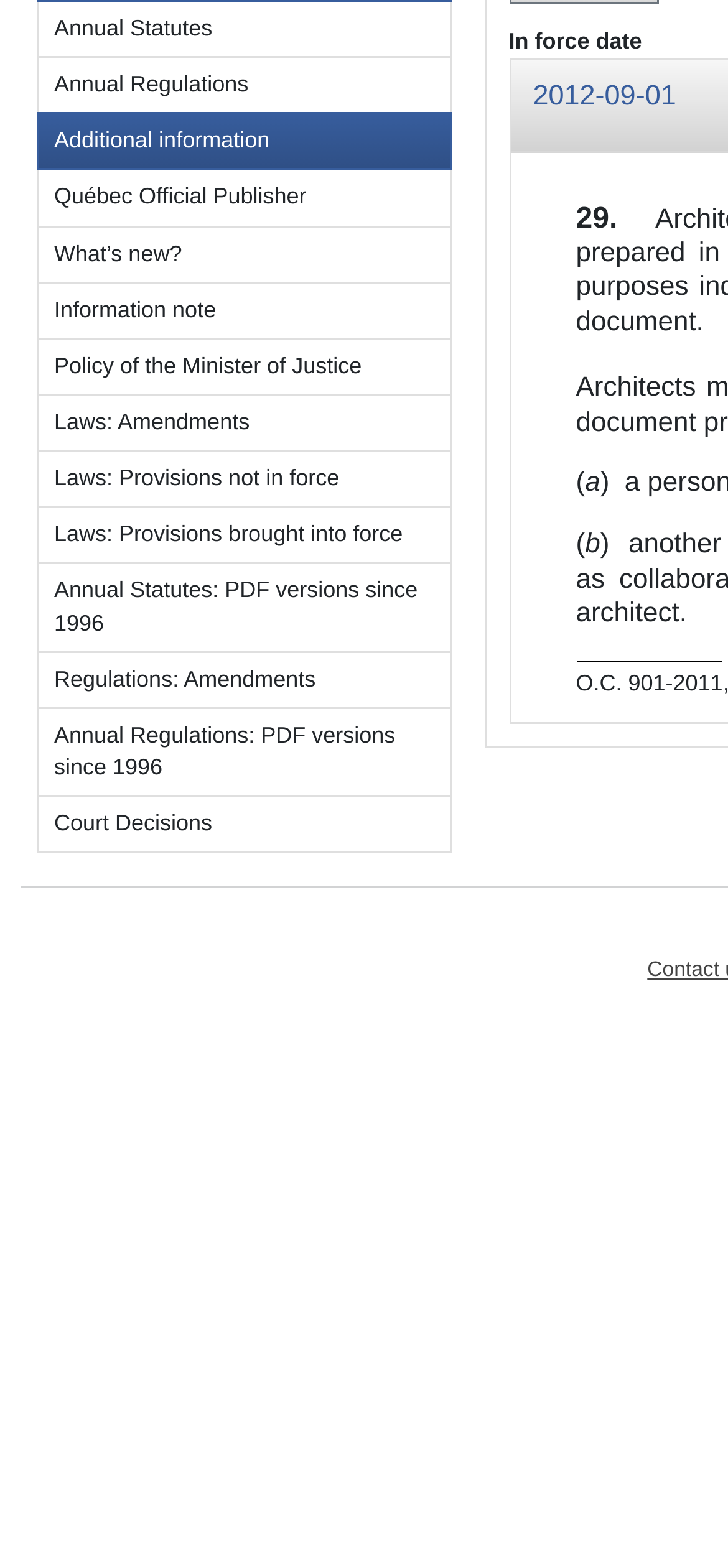Given the element description, predict the bounding box coordinates in the format (top-left x, top-left y, bottom-right x, bottom-right y), using floating point numbers between 0 and 1: Regulations: Amendments

[0.051, 0.416, 0.619, 0.452]